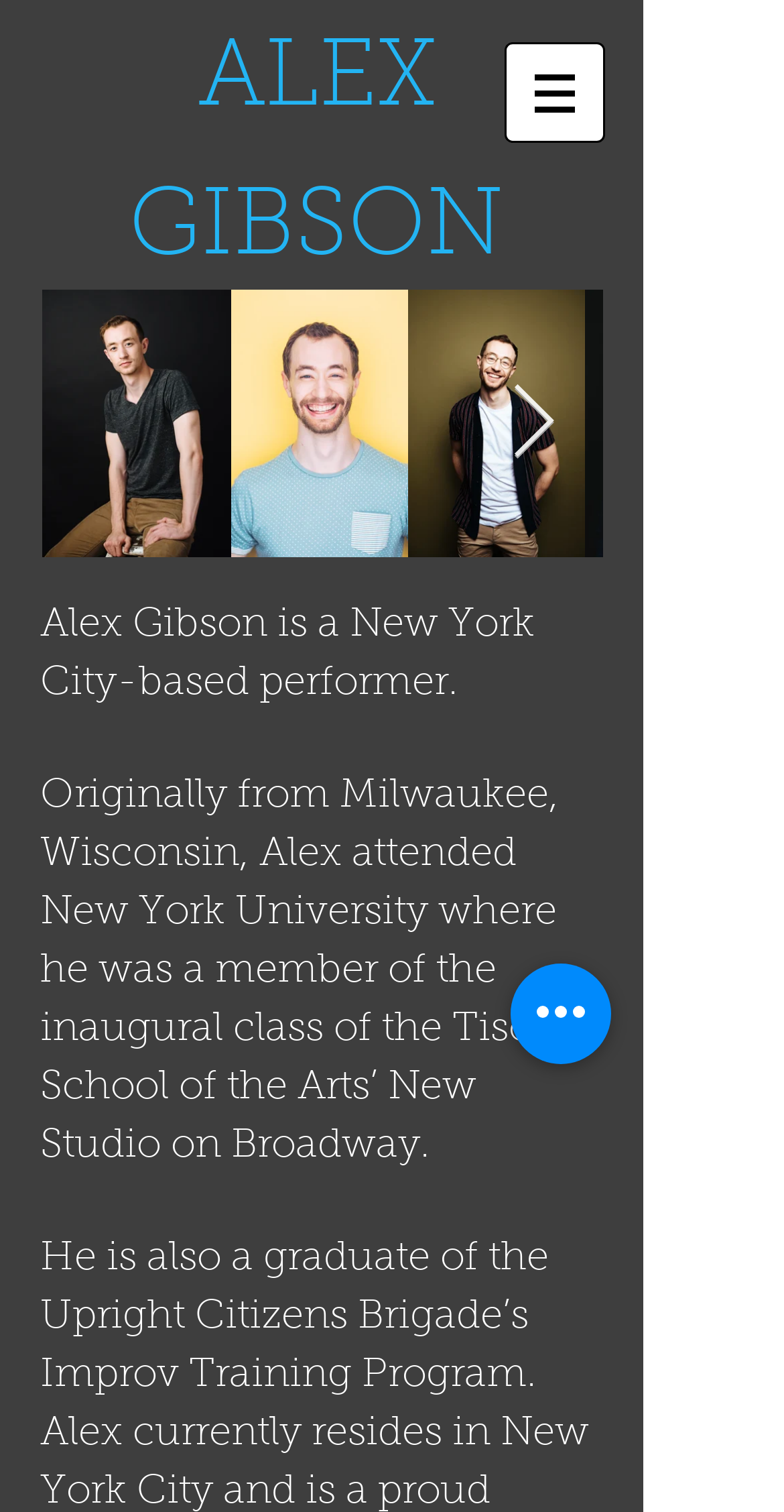From the webpage screenshot, predict the bounding box coordinates (top-left x, top-left y, bottom-right x, bottom-right y) for the UI element described here: Community Q&A

None